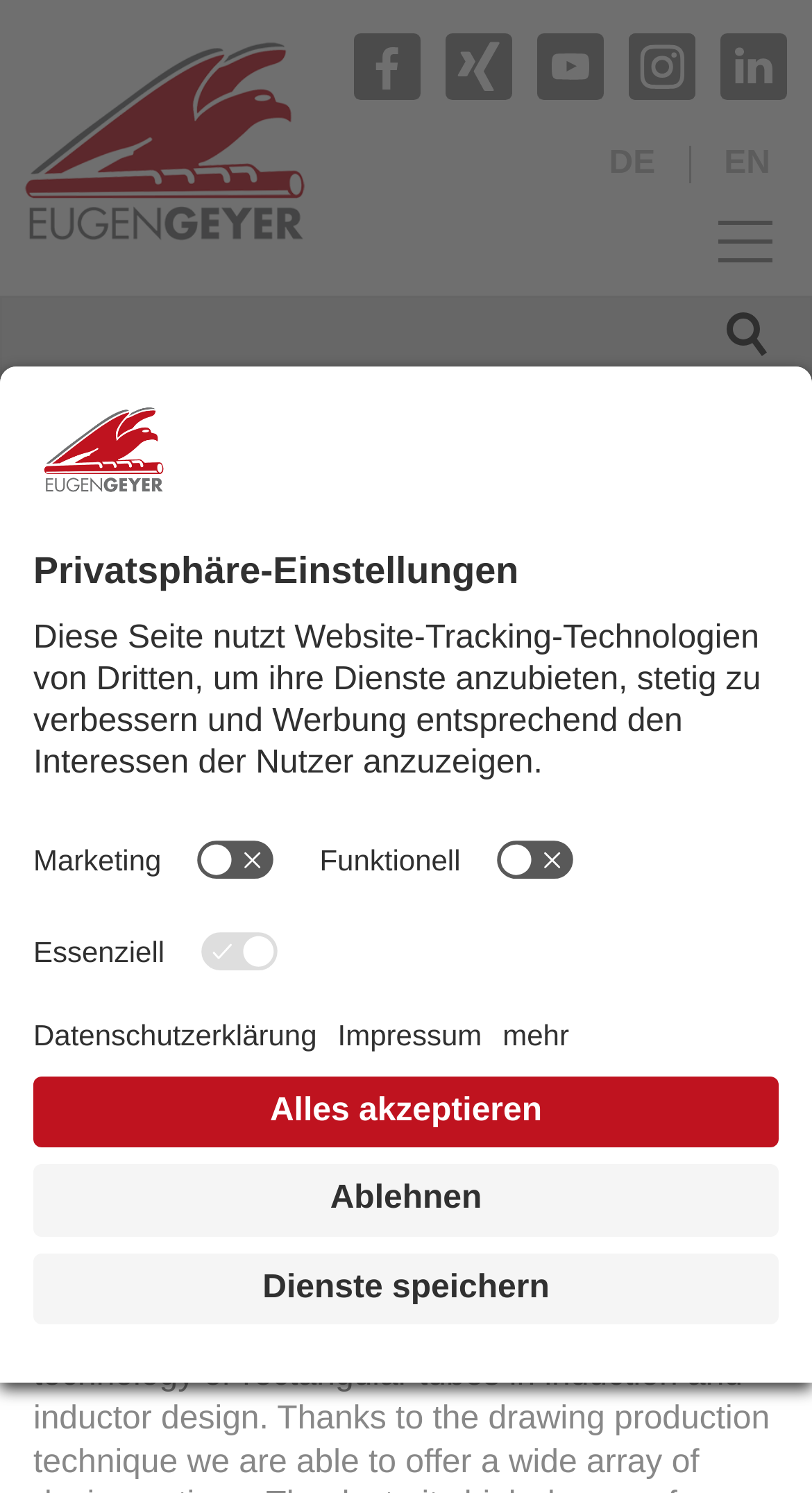Could you determine the bounding box coordinates of the clickable element to complete the instruction: "Search for something"? Provide the coordinates as four float numbers between 0 and 1, i.e., [left, top, right, bottom].

[0.0, 0.198, 1.0, 0.254]